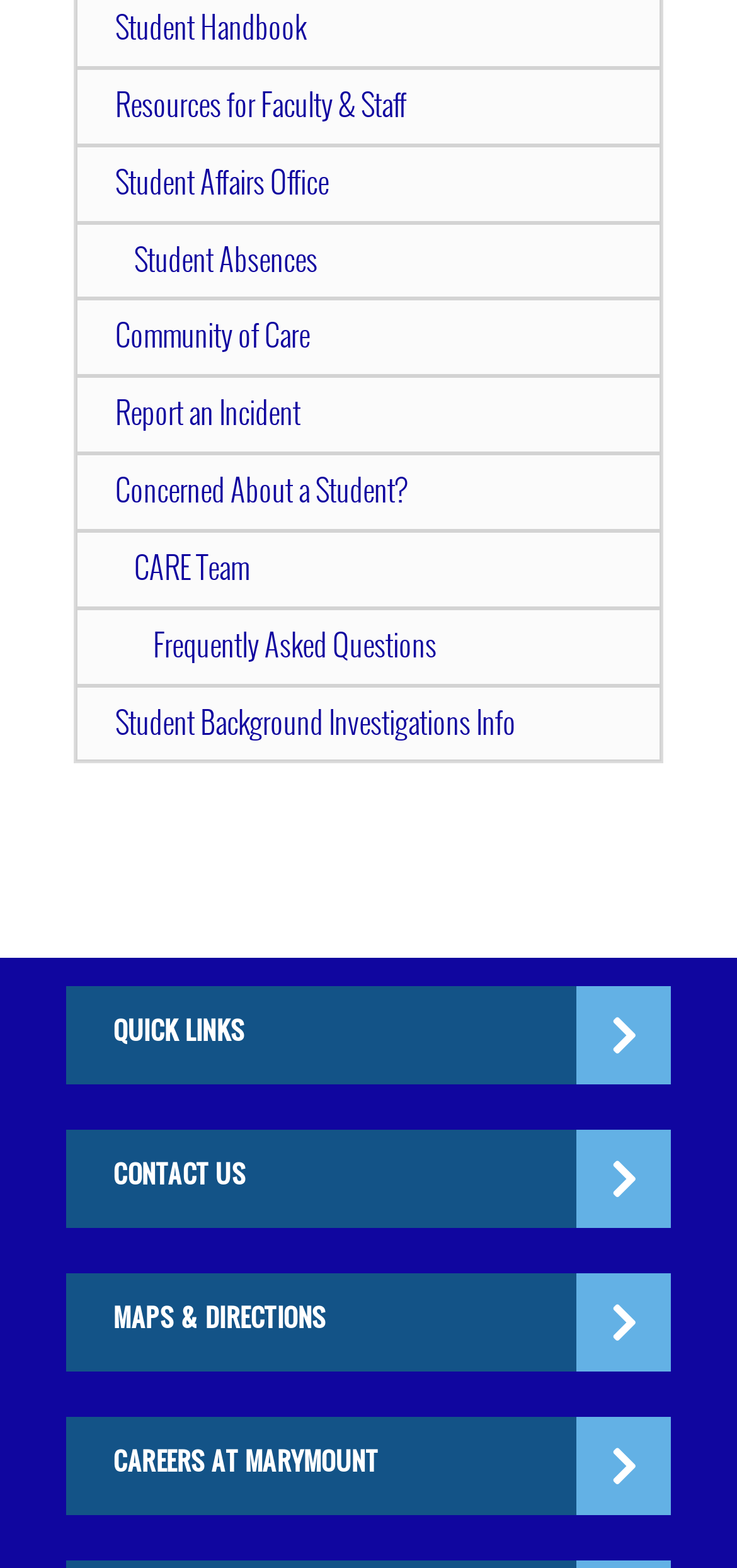Determine the bounding box for the UI element that matches this description: "Zeferino Policarpo (Portugal)".

None